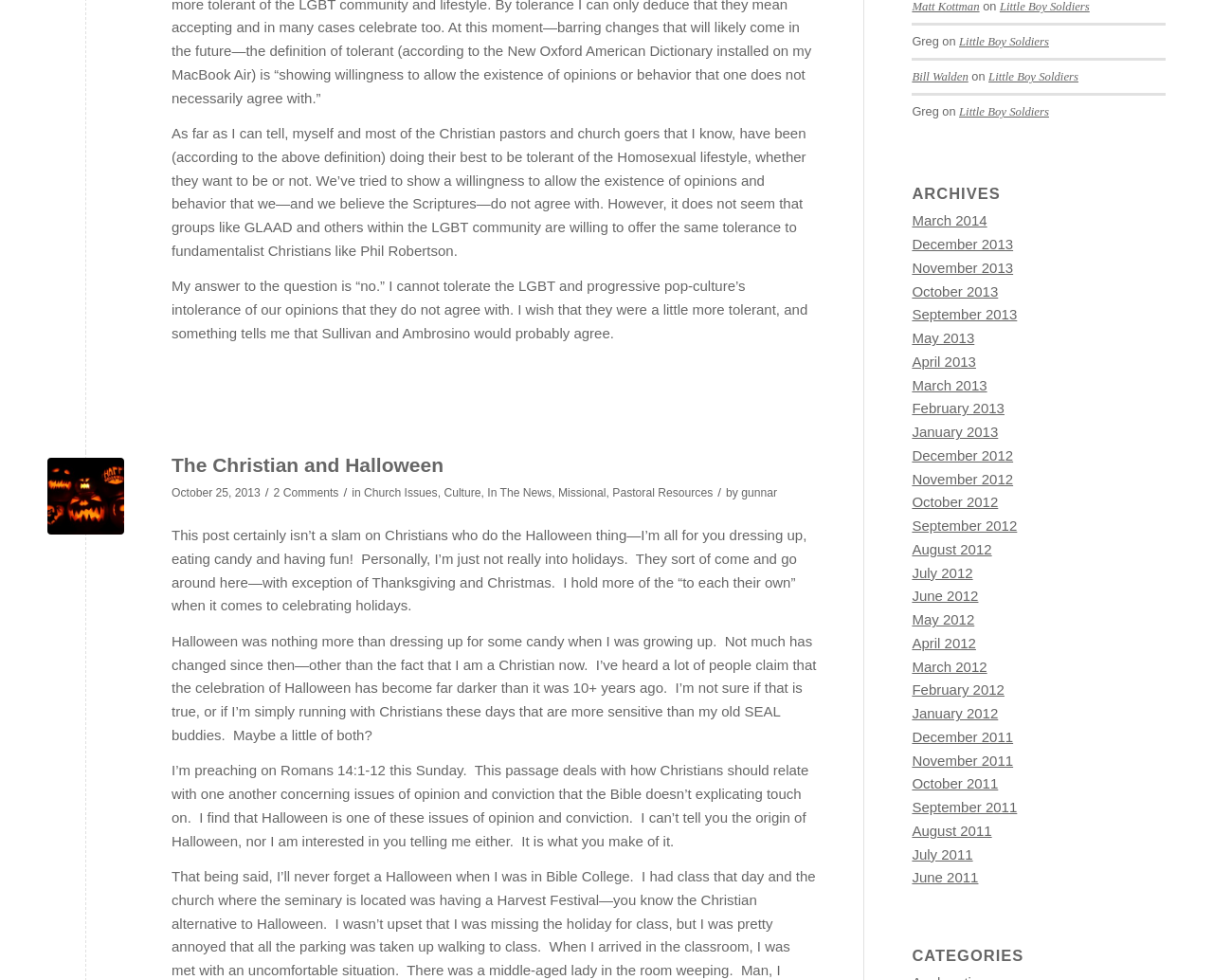Given the description "Bill Walden", determine the bounding box of the corresponding UI element.

[0.752, 0.072, 0.798, 0.085]